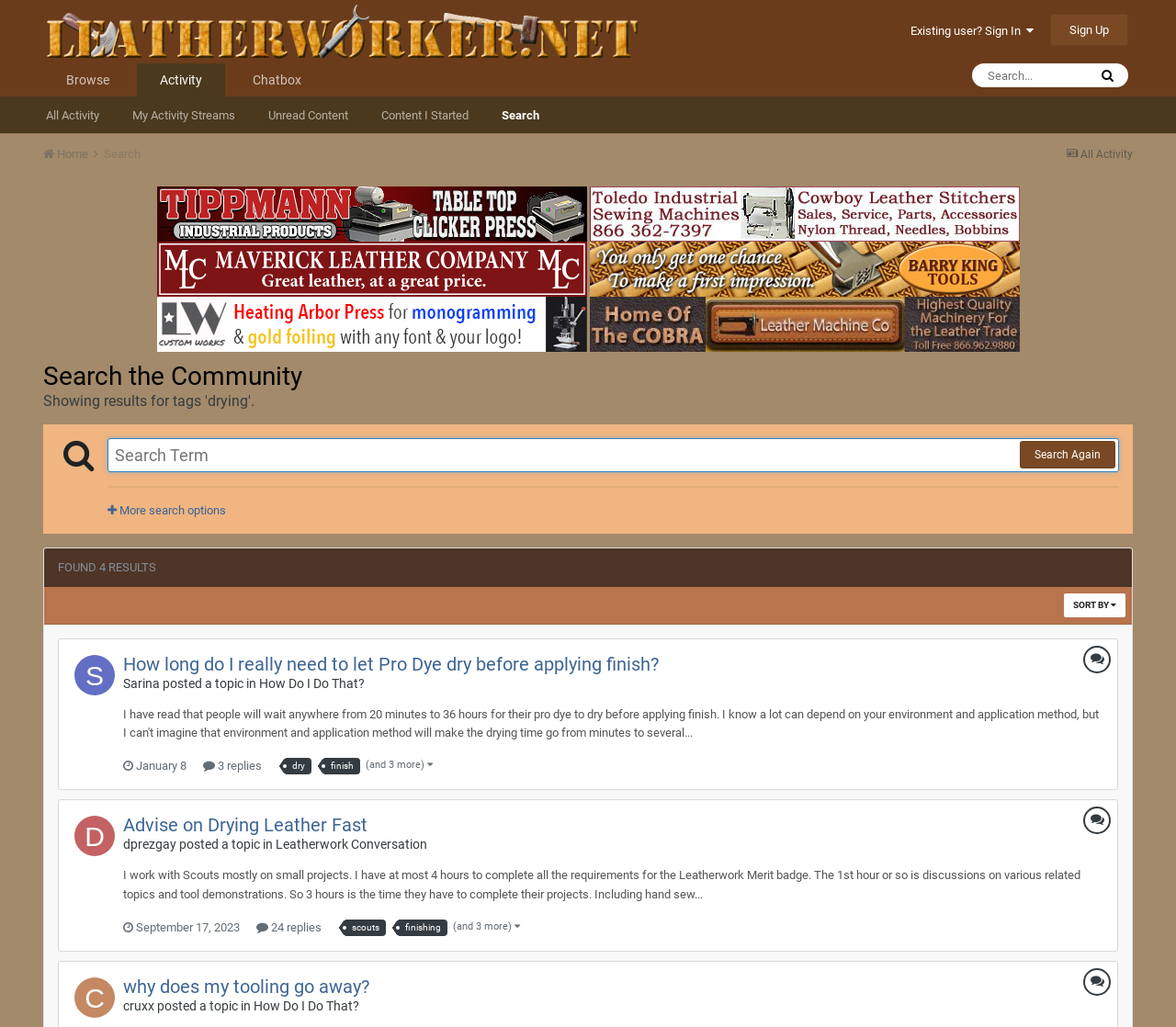Determine the bounding box coordinates of the clickable element to achieve the following action: 'Search again'. Provide the coordinates as four float values between 0 and 1, formatted as [left, top, right, bottom].

[0.867, 0.429, 0.948, 0.456]